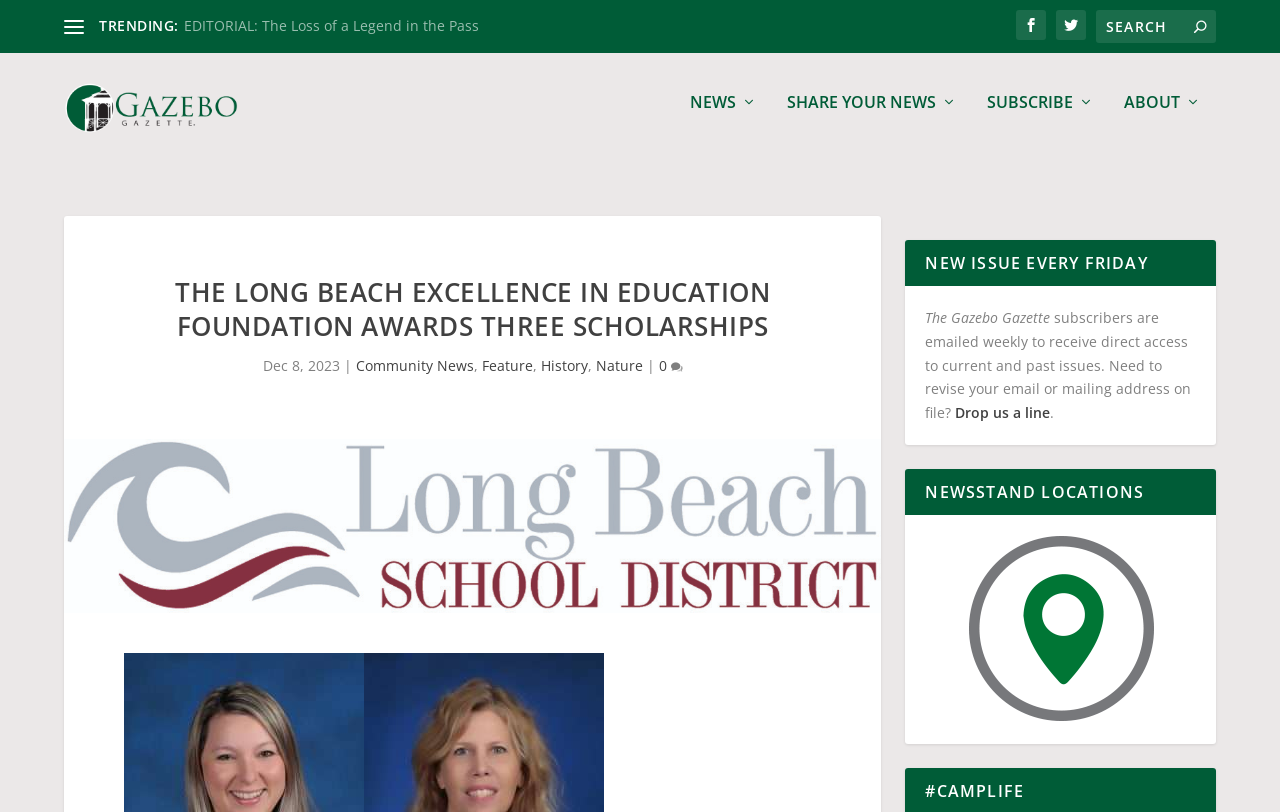Respond to the following question using a concise word or phrase: 
What is the name of the newspaper?

The Gazebo Gazette